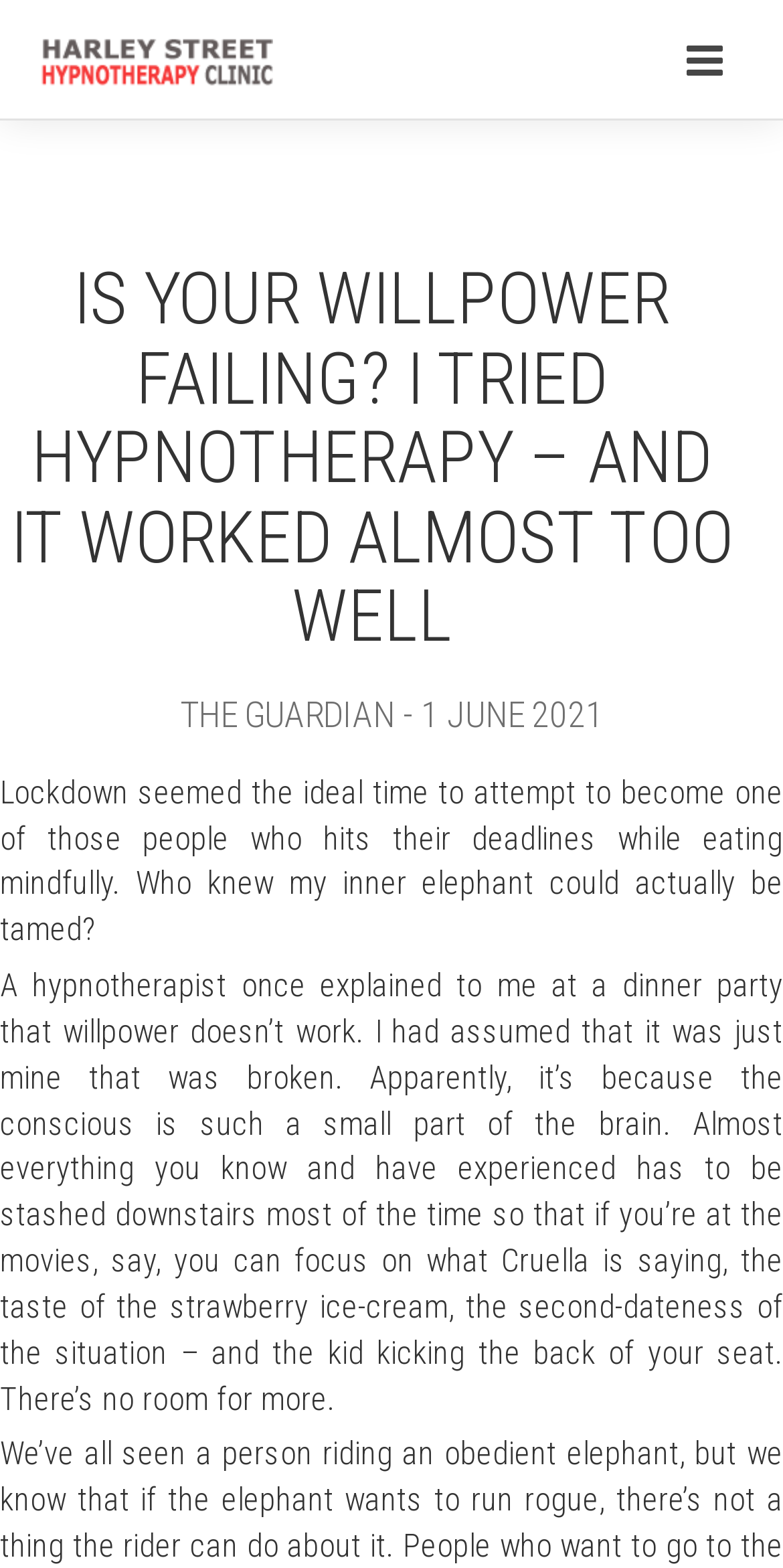Extract the main title from the webpage and generate its text.

IS YOUR WILLPOWER FAILING? I TRIED HYPNOTHERAPY – AND IT WORKED ALMOST TOO WELL